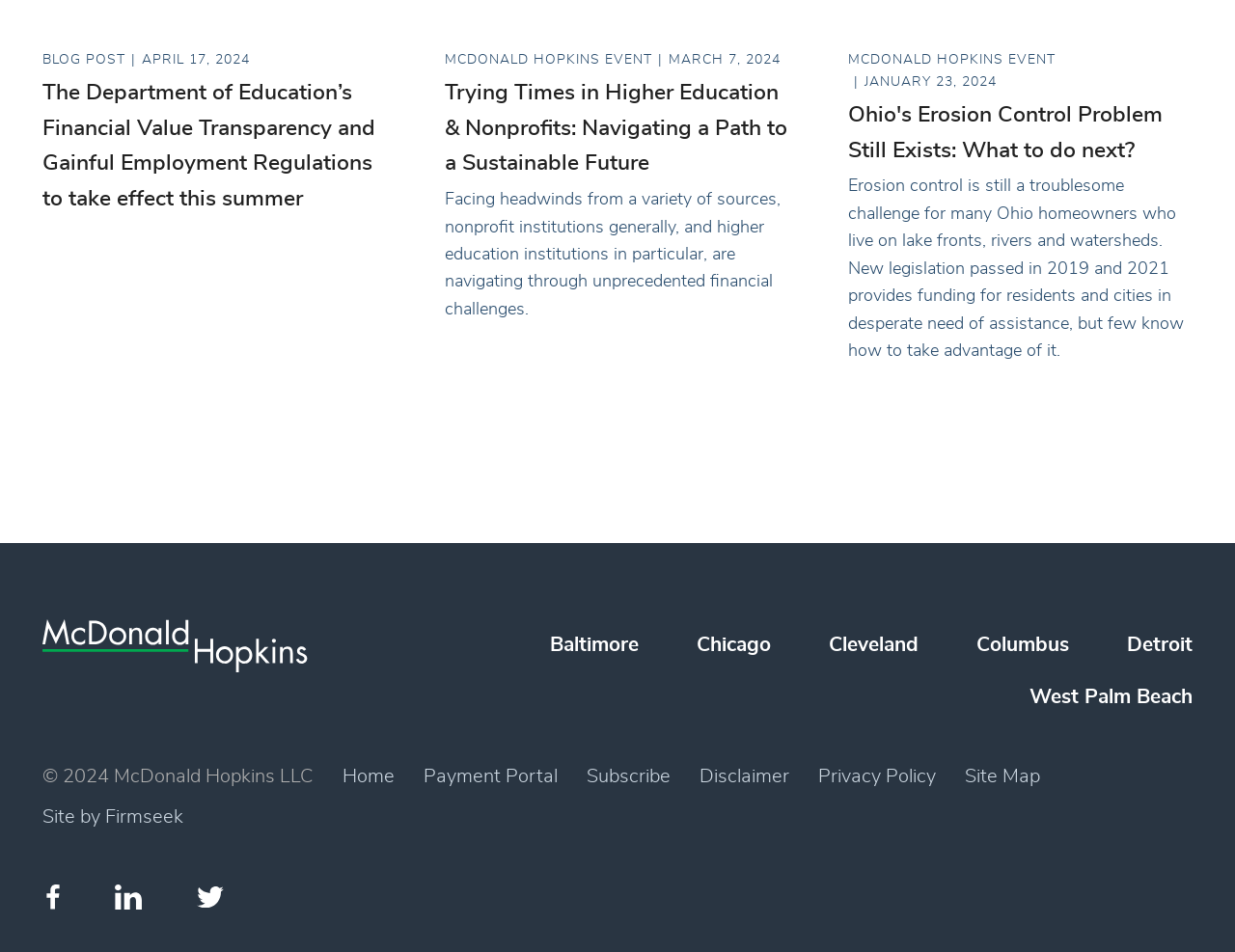How many social media platforms are linked on the webpage?
Could you please answer the question thoroughly and with as much detail as possible?

I found the links 'Facebook', 'Linkedin', and 'Twitter' which are all social media platforms, so there are 3 social media platforms linked on the webpage.